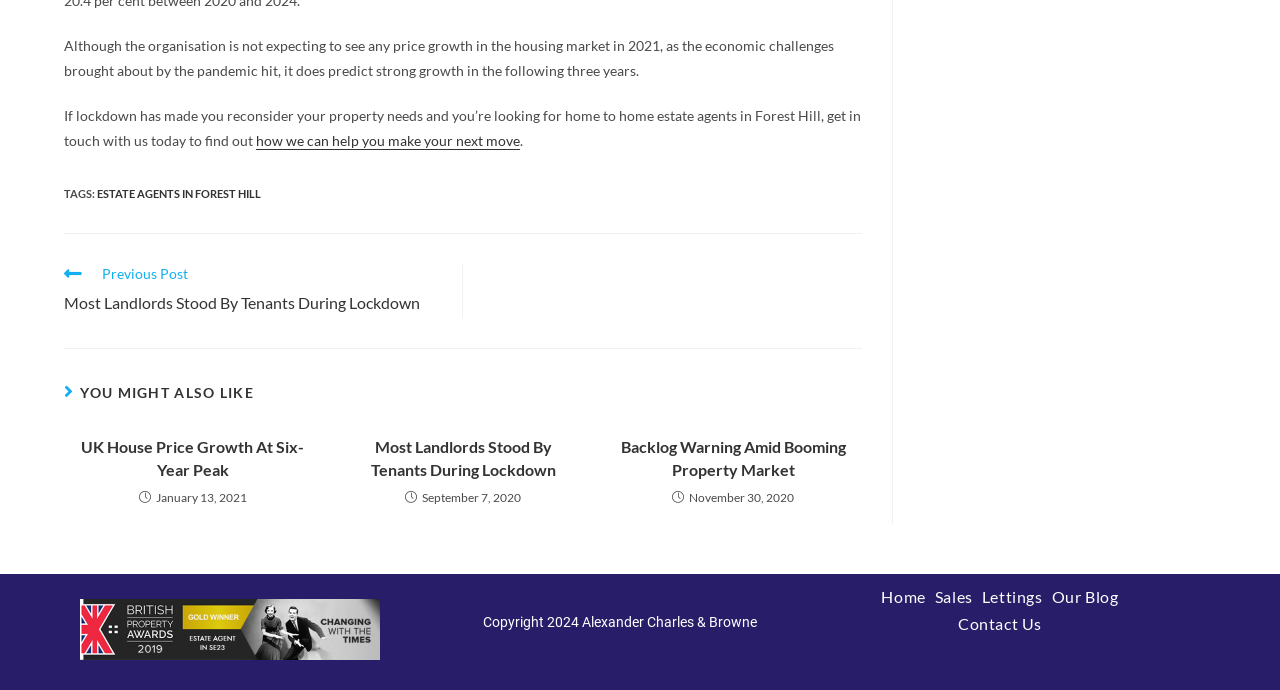Refer to the image and provide an in-depth answer to the question:
What is the date of the second article?

The second article has a time element with the text 'September 7, 2020', which indicates the date of the article.